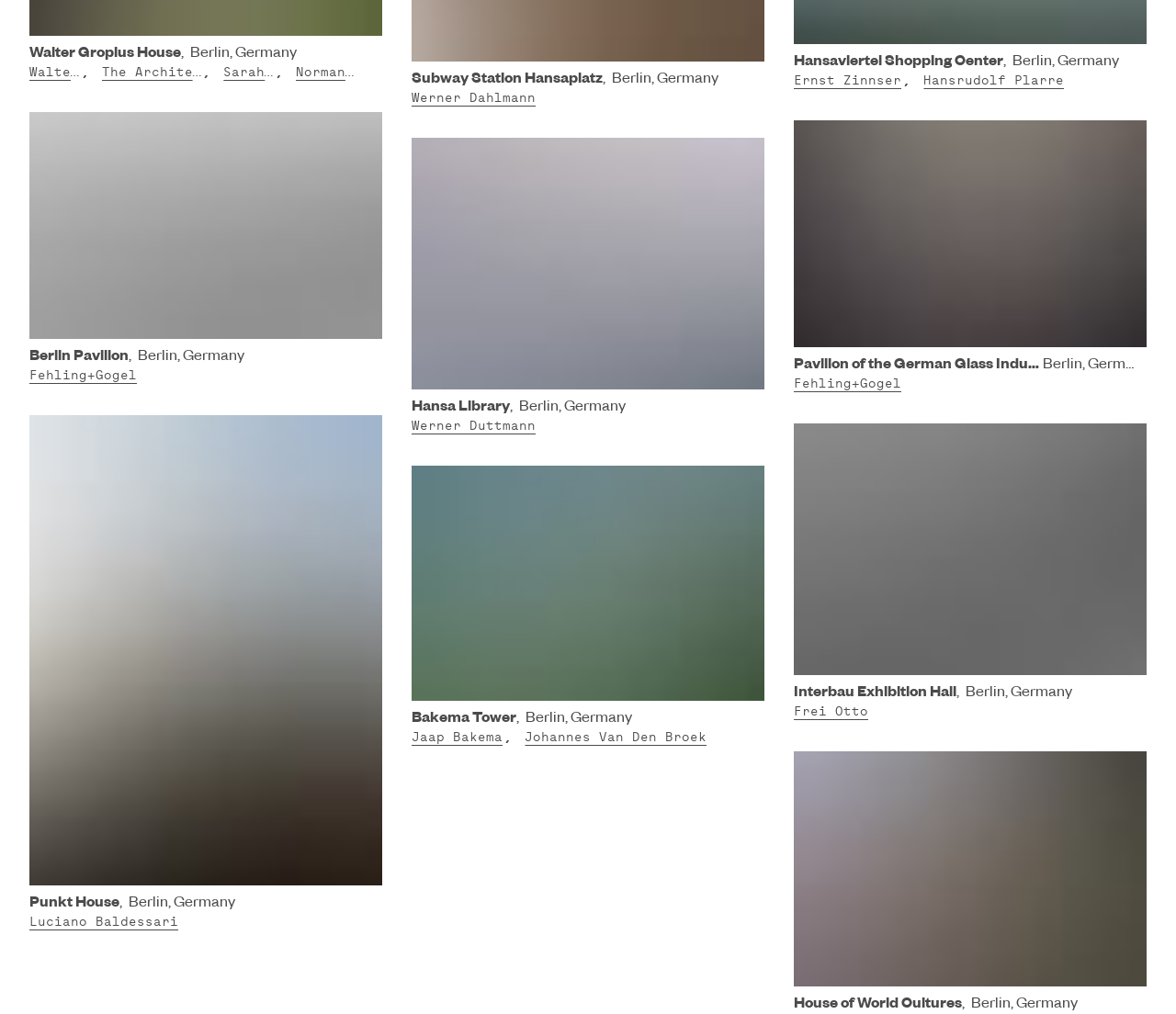Determine the bounding box coordinates for the UI element matching this description: "parent_node: House of World Cultures".

[0.675, 0.741, 0.975, 0.973]